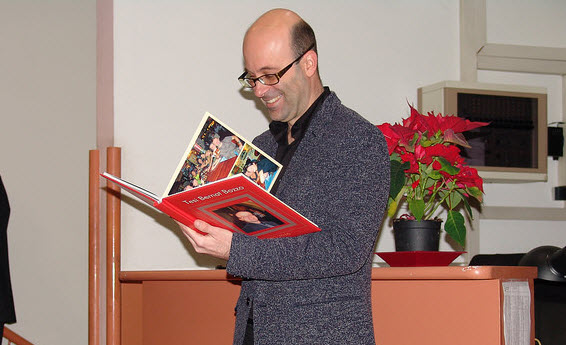Give a succinct answer to this question in a single word or phrase: 
What is the color of the photo book?

Red